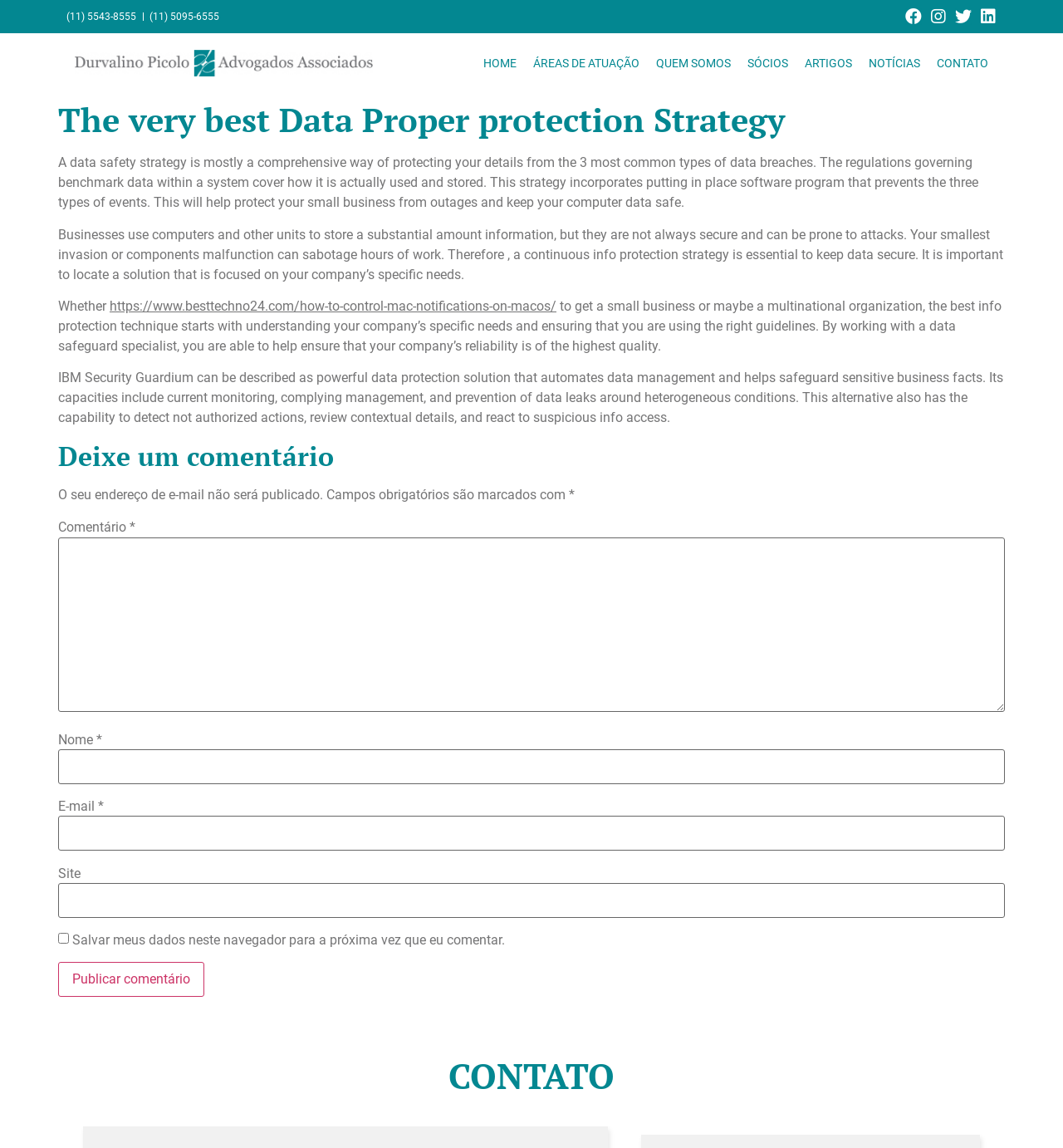Please look at the image and answer the question with a detailed explanation: What is required to submit a comment?

To submit a comment, users are required to fill in their name, email, and comment. These fields are marked with an asterisk, indicating that they are mandatory.